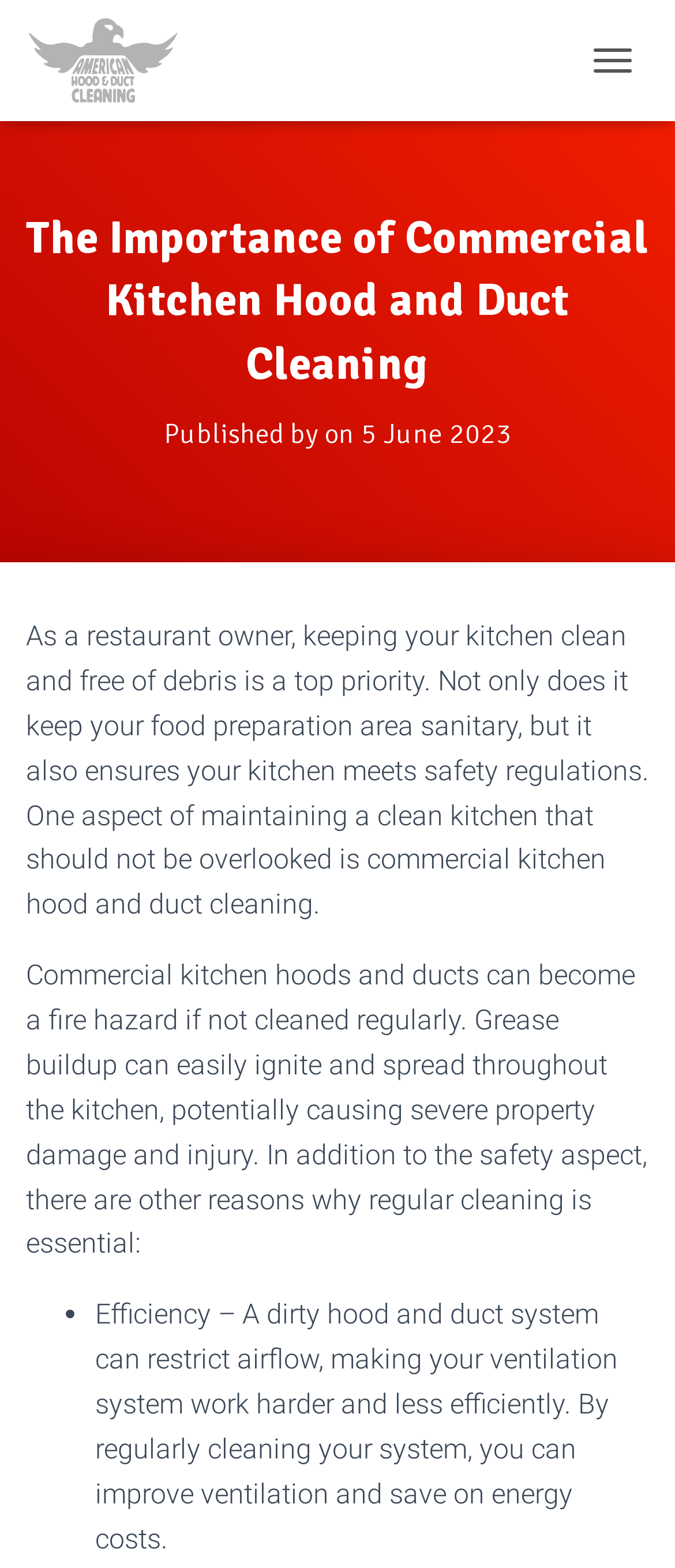Please extract the primary headline from the webpage.

The Importance of Commercial Kitchen Hood and Duct Cleaning